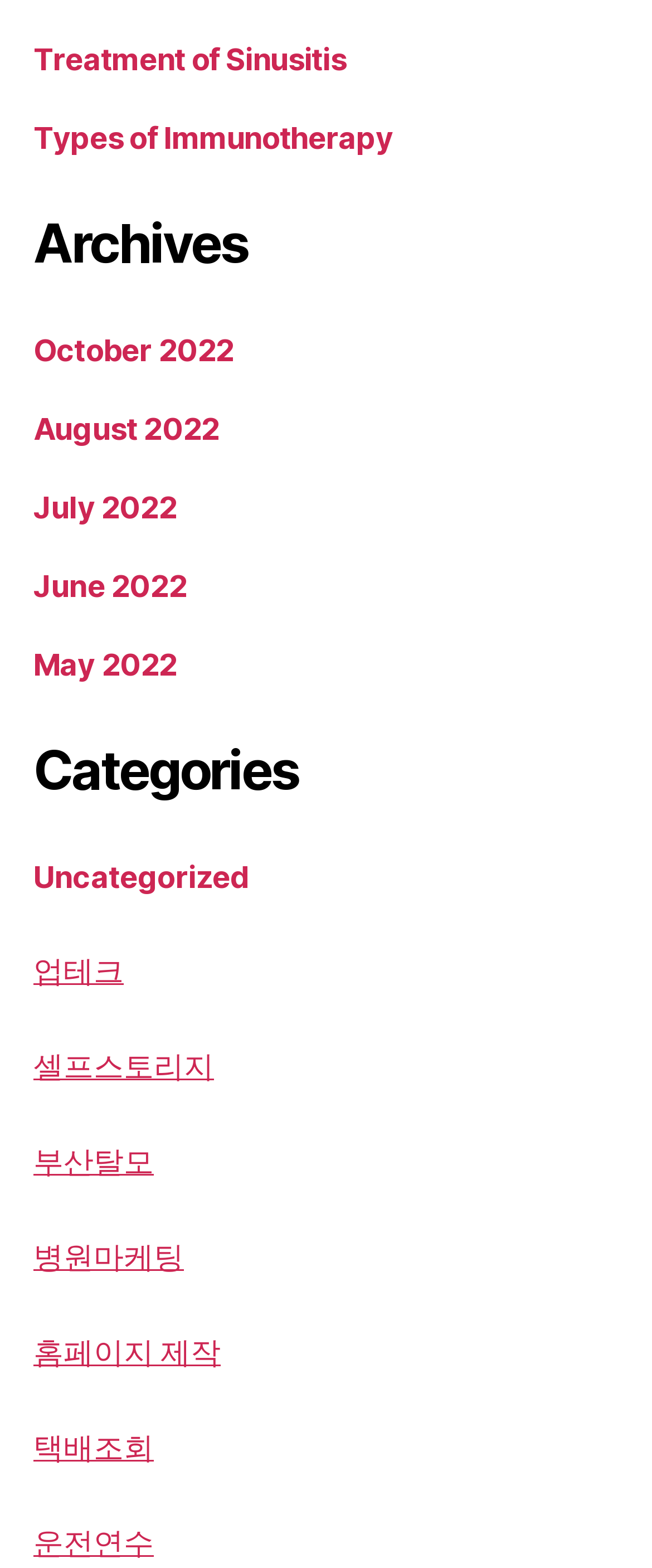Based on the image, please elaborate on the answer to the following question:
What is the first category listed?

I looked at the 'Categories' section and found that the first category listed is 'Uncategorized'.